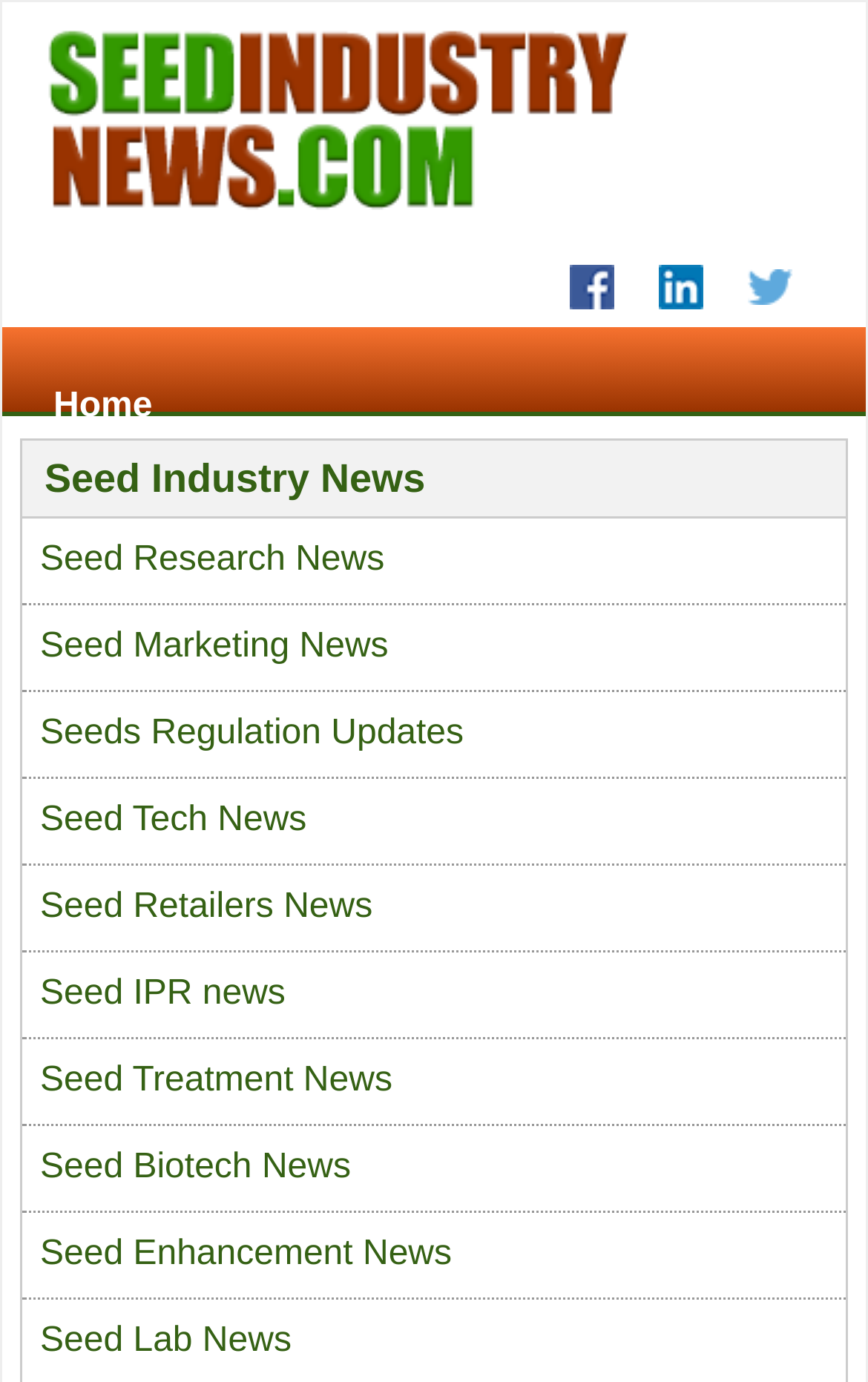Locate the bounding box coordinates of the segment that needs to be clicked to meet this instruction: "Go to Home page".

[0.023, 0.249, 0.977, 0.339]